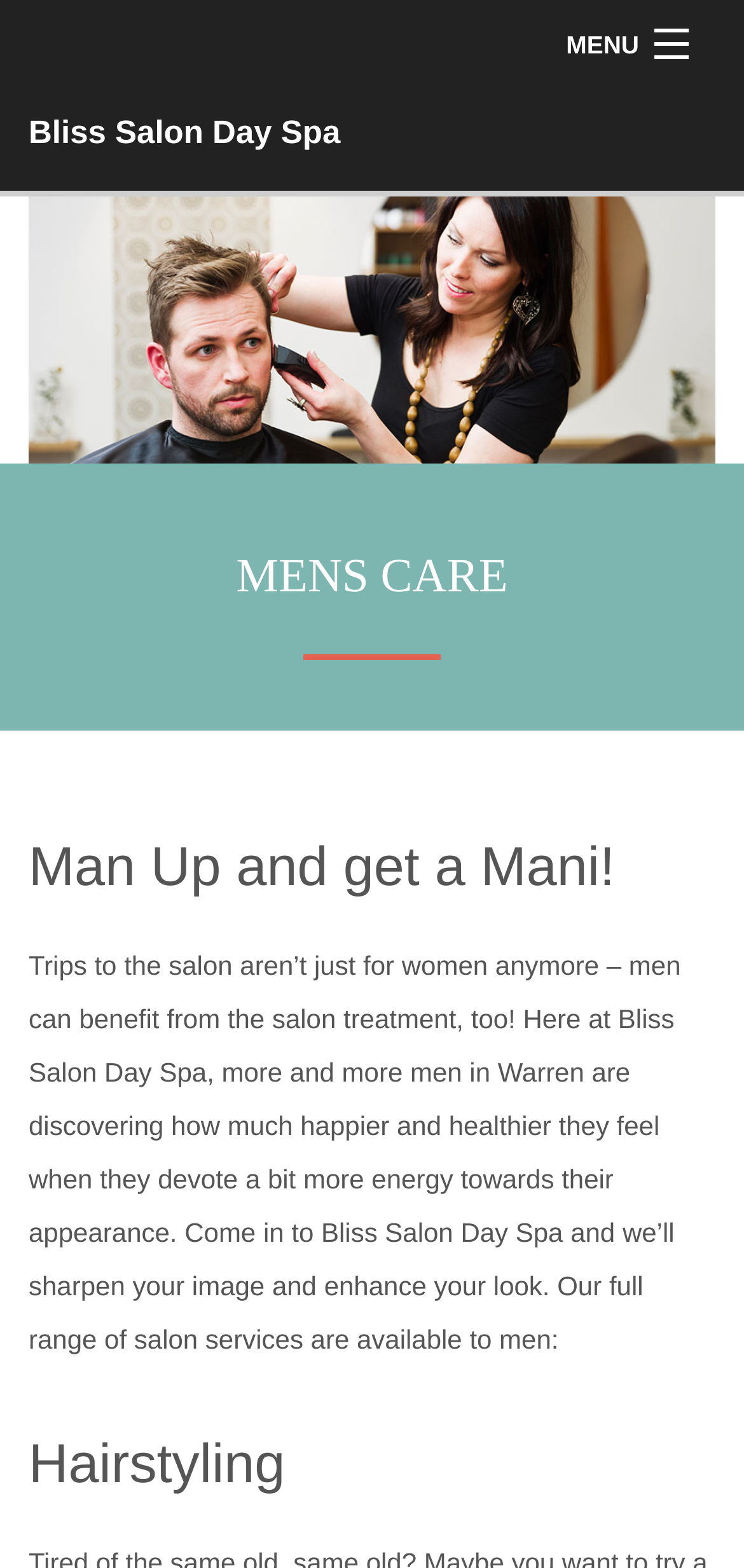Find the bounding box coordinates of the area to click in order to follow the instruction: "Click on MENU".

[0.722, 0.008, 0.962, 0.049]